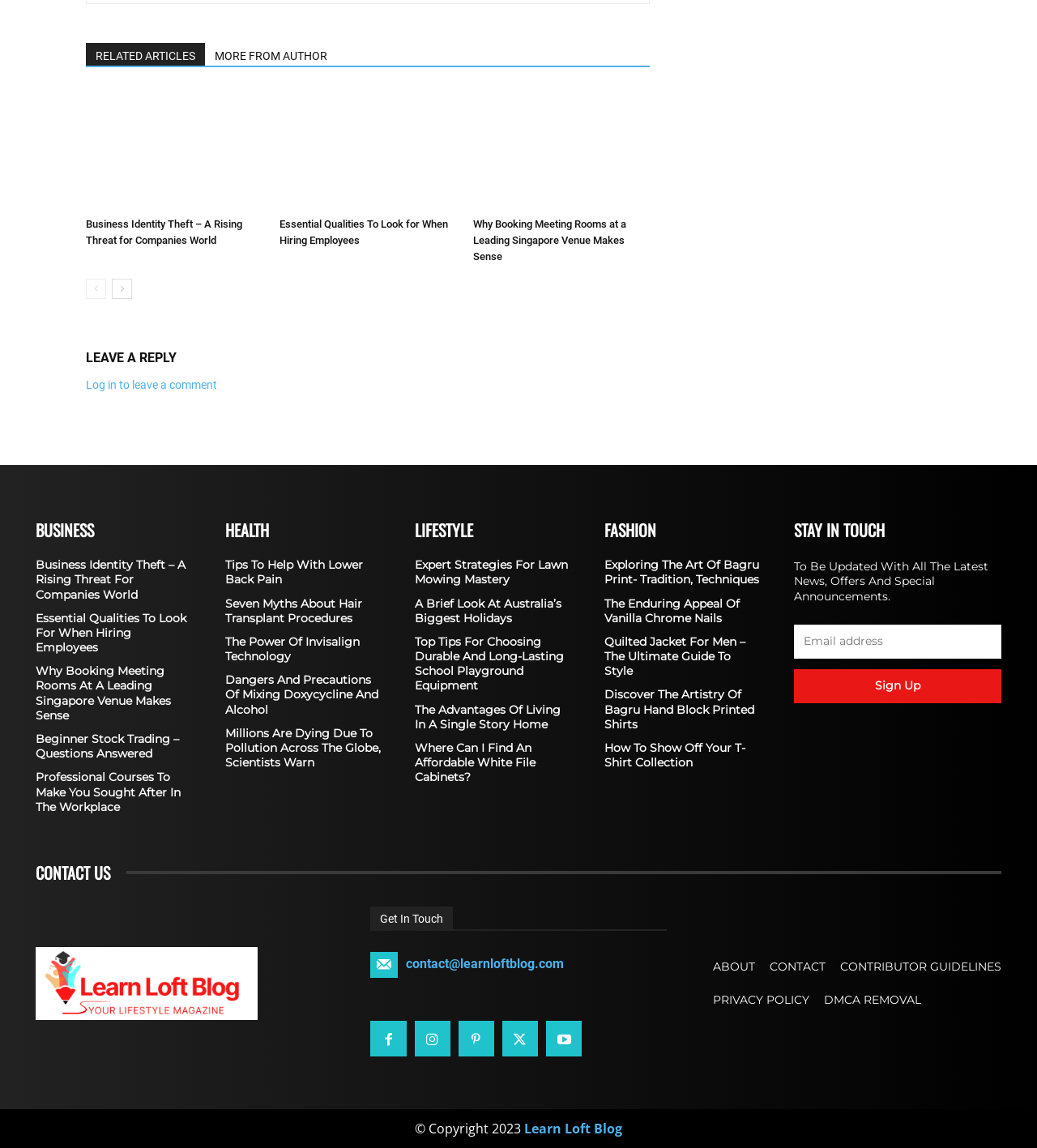Please answer the following question using a single word or phrase: 
What is the name of the blog?

Learn Loft Blog